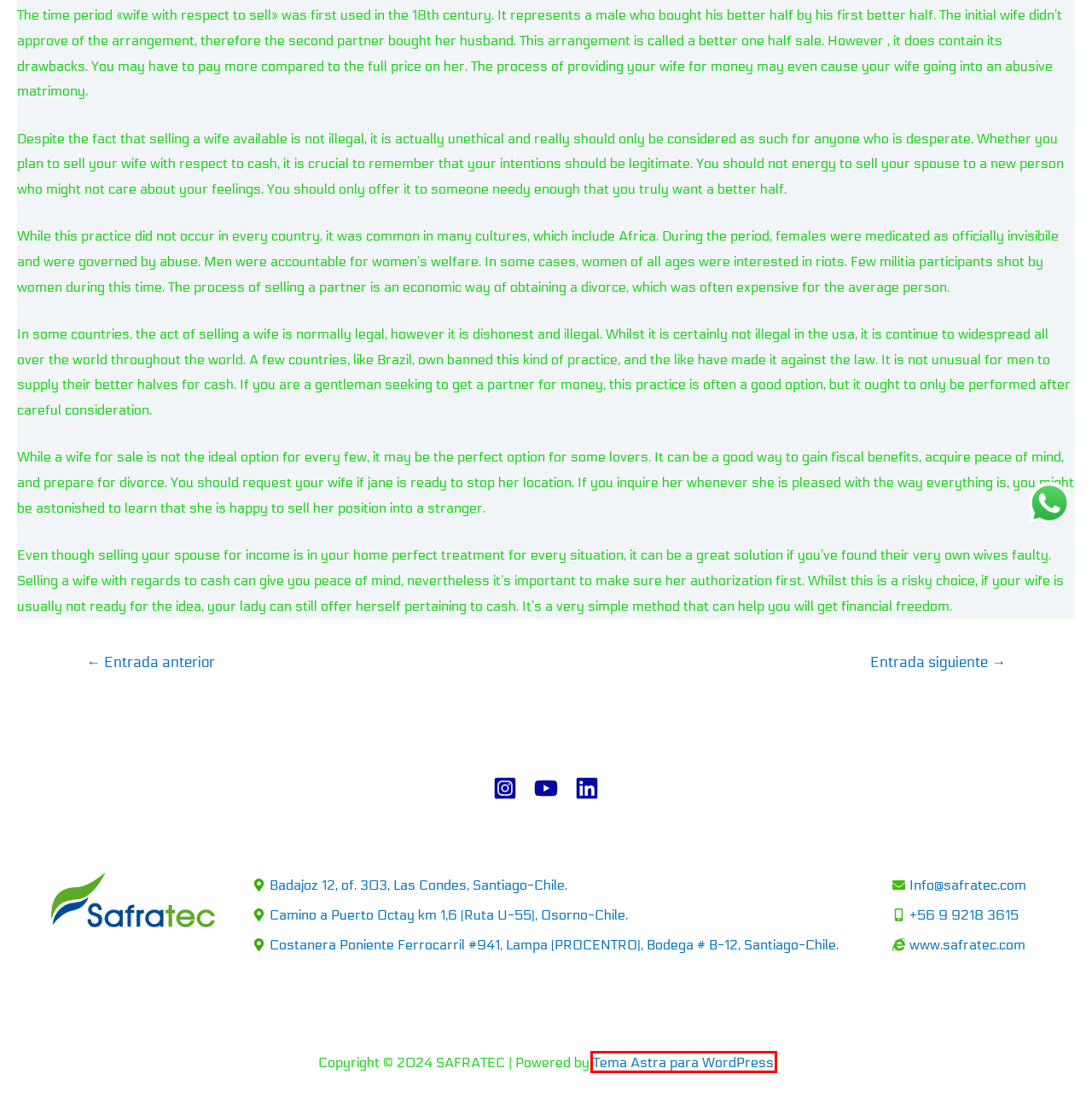With the provided screenshot showing a webpage and a red bounding box, determine which webpage description best fits the new page that appears after clicking the element inside the red box. Here are the options:
A. $5 Put Casino Canada ᐈ betsoft 100 % free Spins To have C$5 – SAFRATEC
B. EQUIPAMIENTO Y TECNOLOGIA – SAFRATEC
C. Astra – Fast, Lightweight & Customizable WordPress Theme - Download Now!
D. ANIMALES DE COMPAÑIA – SAFRATEC
E. SAFRATEC
F. CONTACTO – SAFRATEC
G. Sin categoría – SAFRATEC
H. NUTRICION ANIMAL – SAFRATEC

C